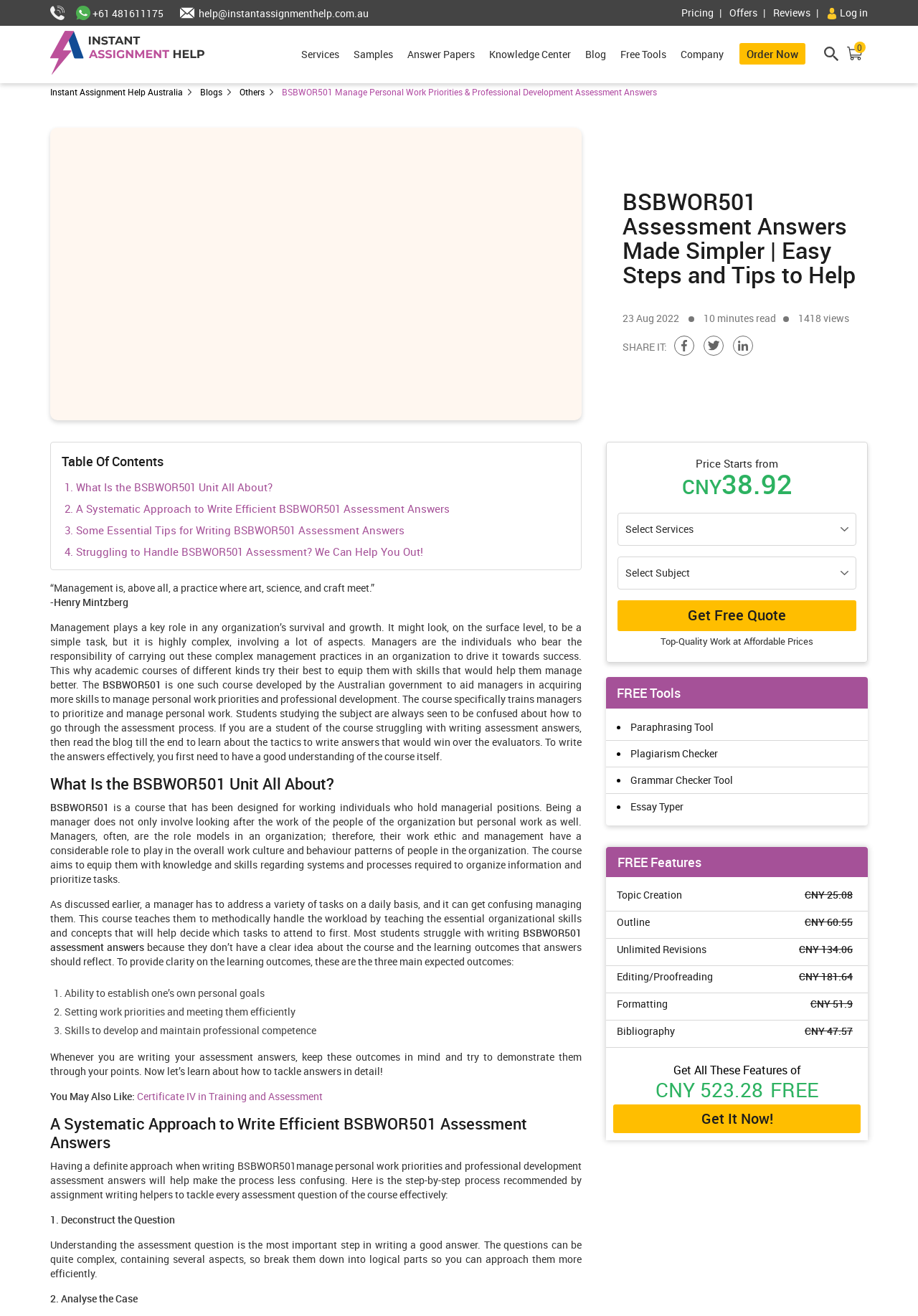What is the date mentioned on the webpage?
Please provide a single word or phrase based on the screenshot.

23 Aug 2022